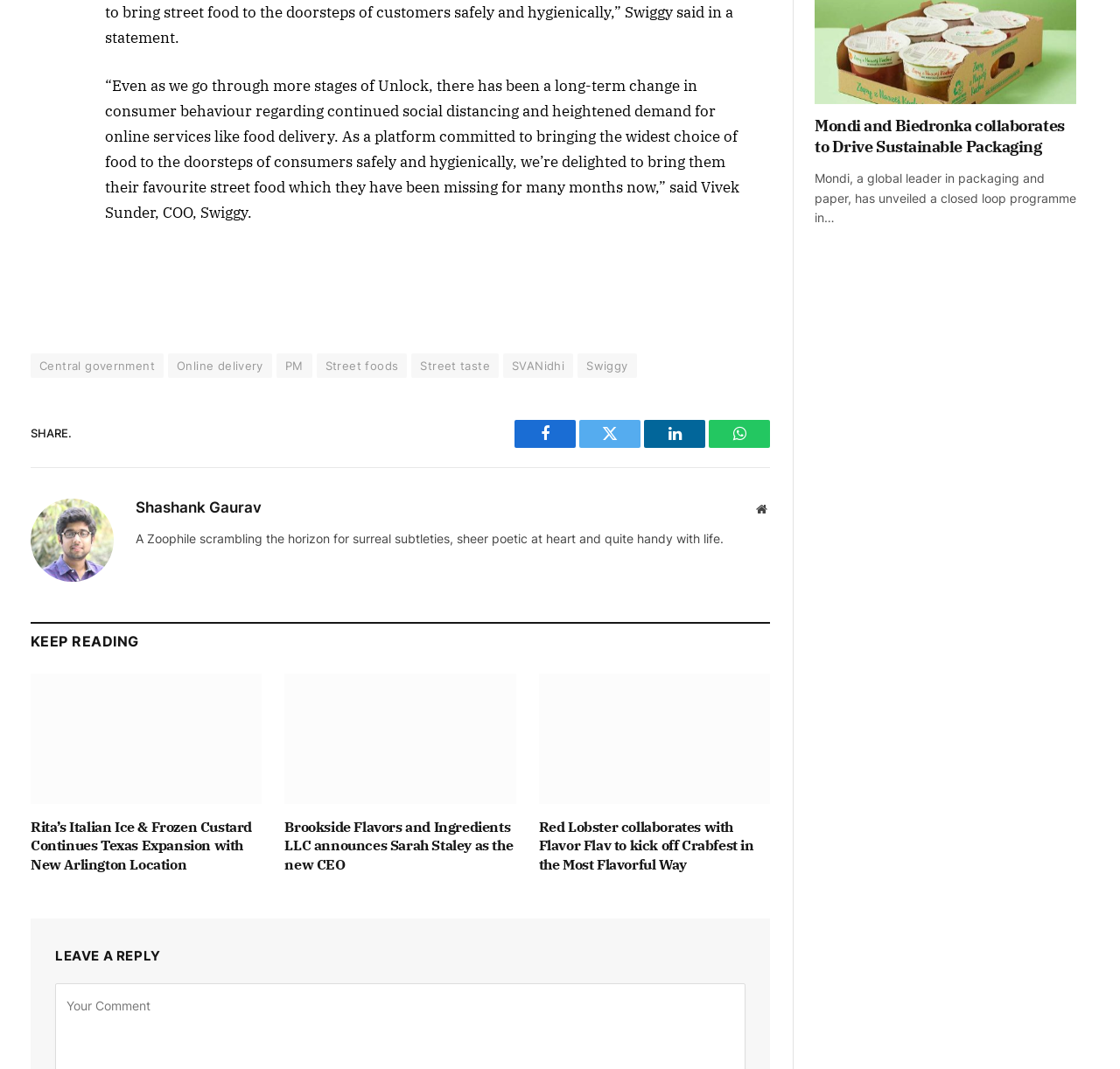Can you provide the bounding box coordinates for the element that should be clicked to implement the instruction: "Click on the link to read about Central government"?

[0.027, 0.33, 0.146, 0.353]